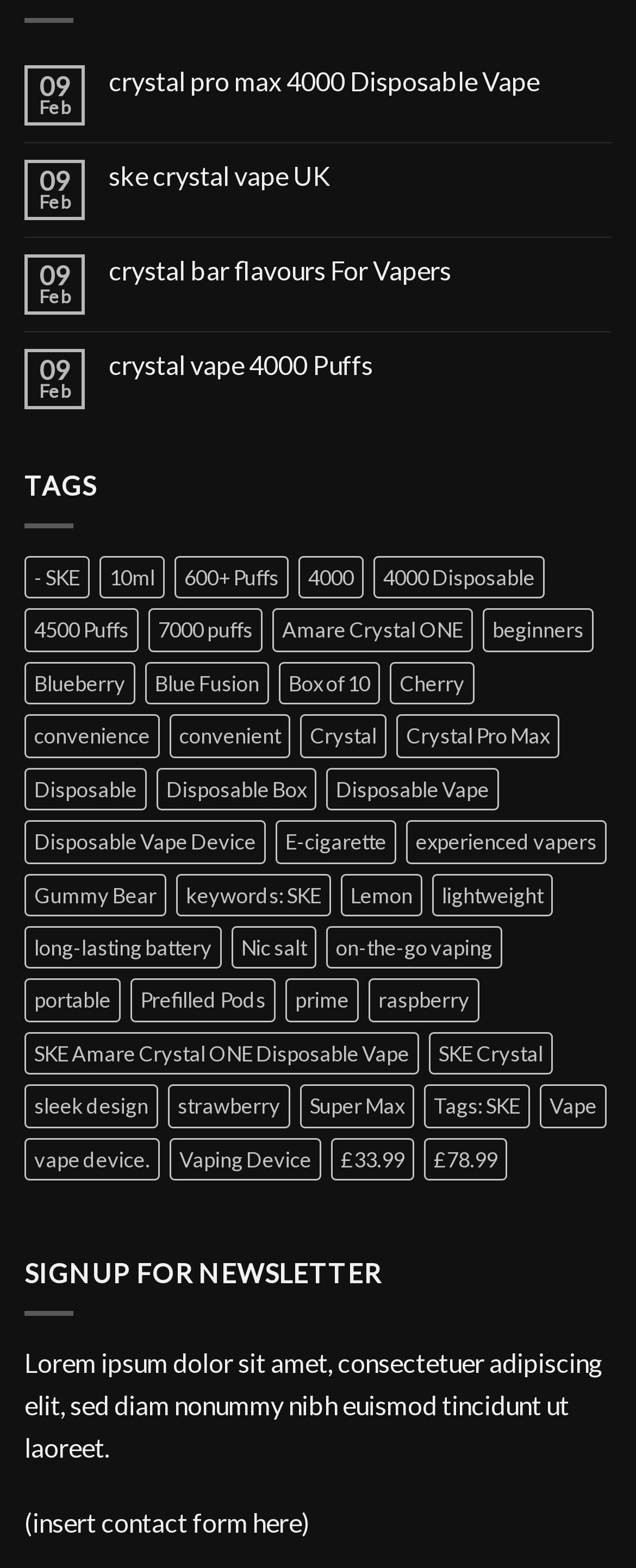Identify the bounding box coordinates for the region to click in order to carry out this instruction: "Click on 'SKE Crystal'". Provide the coordinates using four float numbers between 0 and 1, formatted as [left, top, right, bottom].

[0.674, 0.658, 0.869, 0.686]